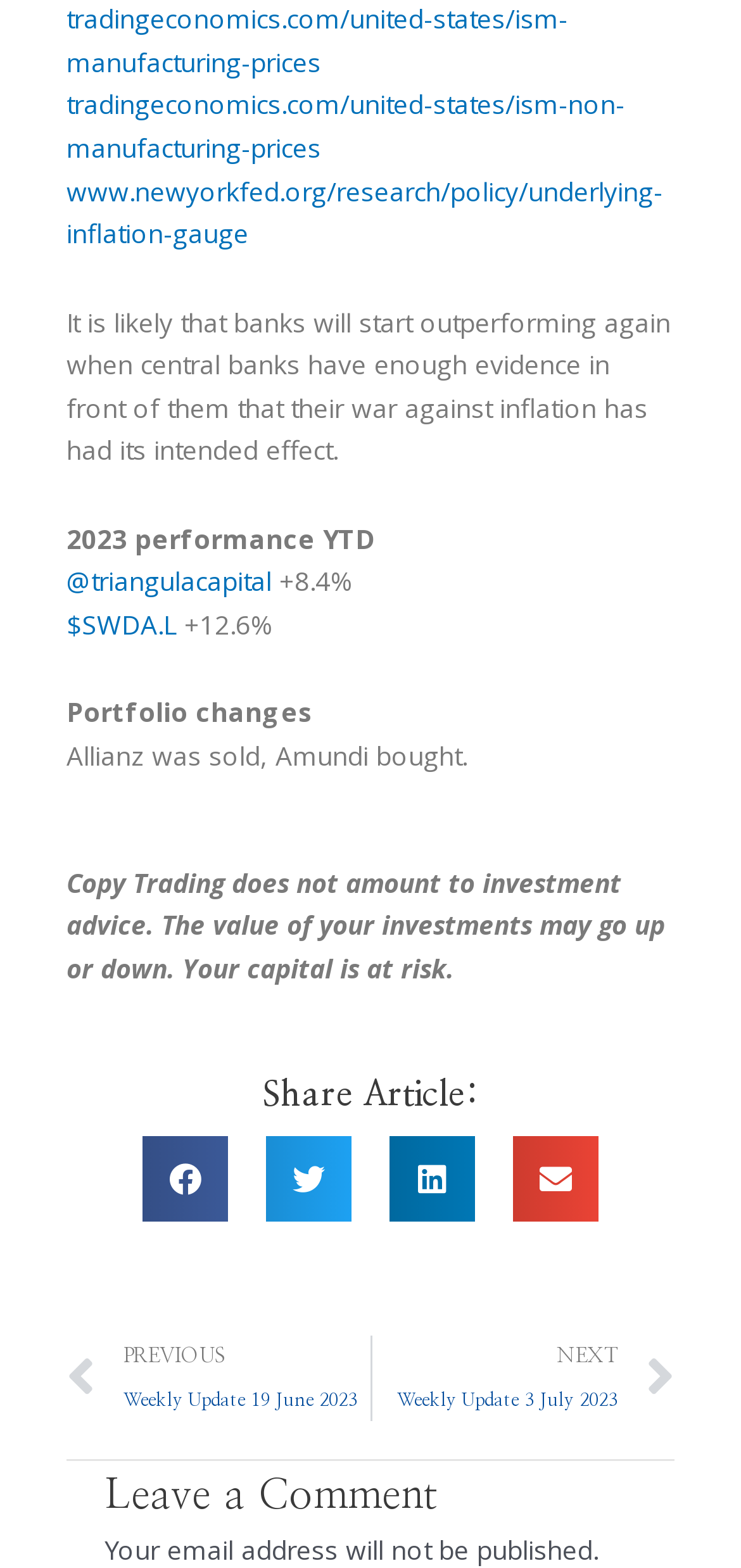Please reply with a single word or brief phrase to the question: 
What is the warning about Copy Trading?

It's not investment advice